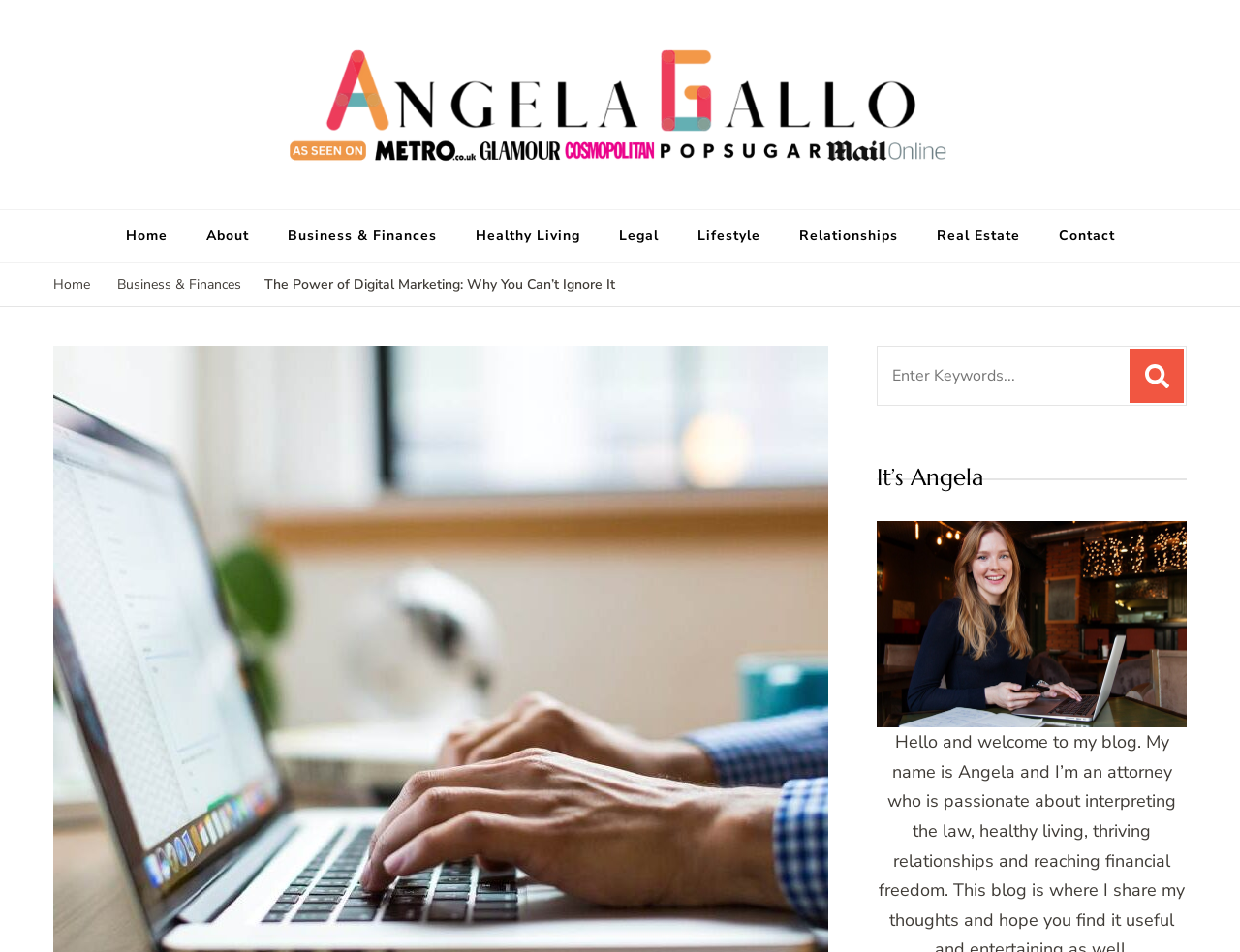Identify the text that serves as the heading for the webpage and generate it.

The Power of Digital Marketing: Why You Can’t Ignore It